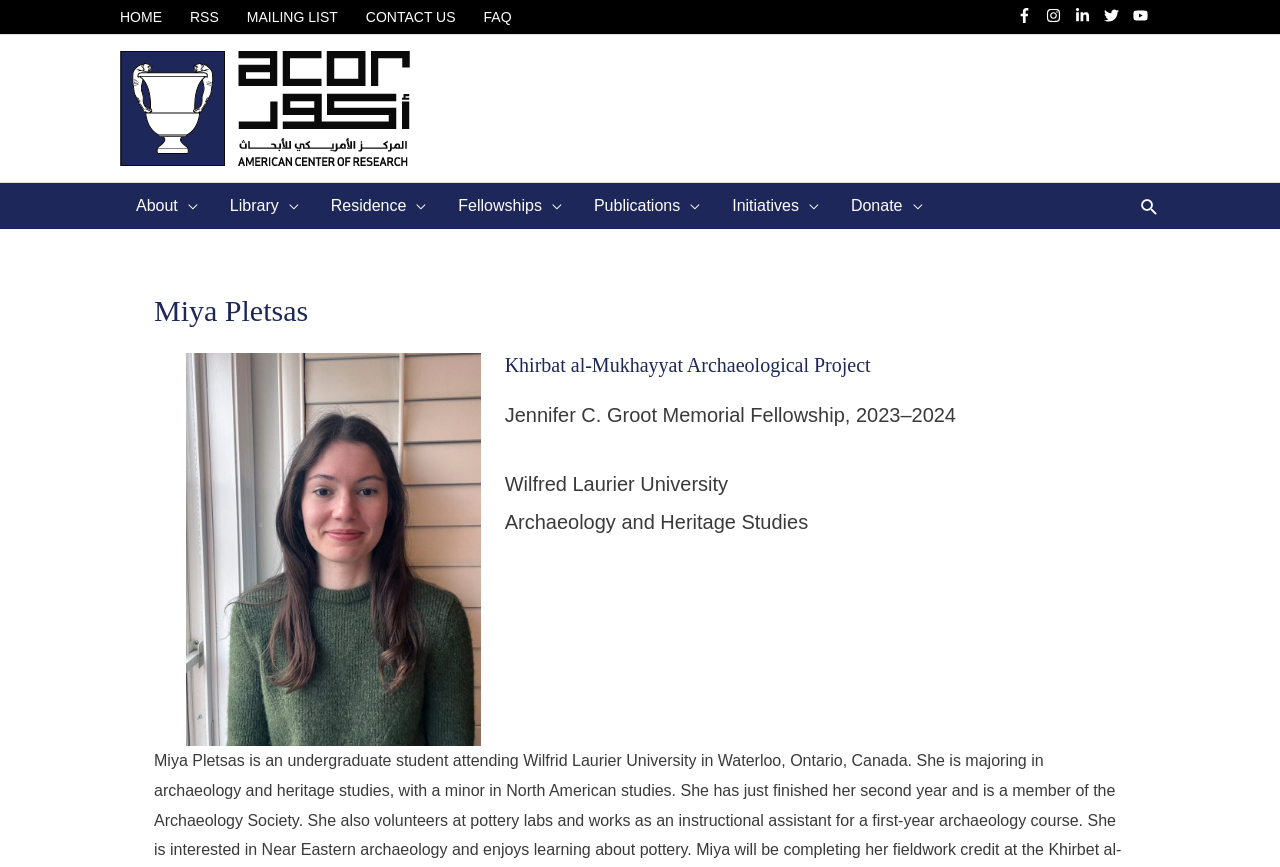What is the name of the archaeological project?
Analyze the image and deliver a detailed answer to the question.

I found the answer by looking at the heading element 'Khirbat al-Mukhayyat Archaeological Project' which is located above the StaticText element 'Wilfred Laurier University'.